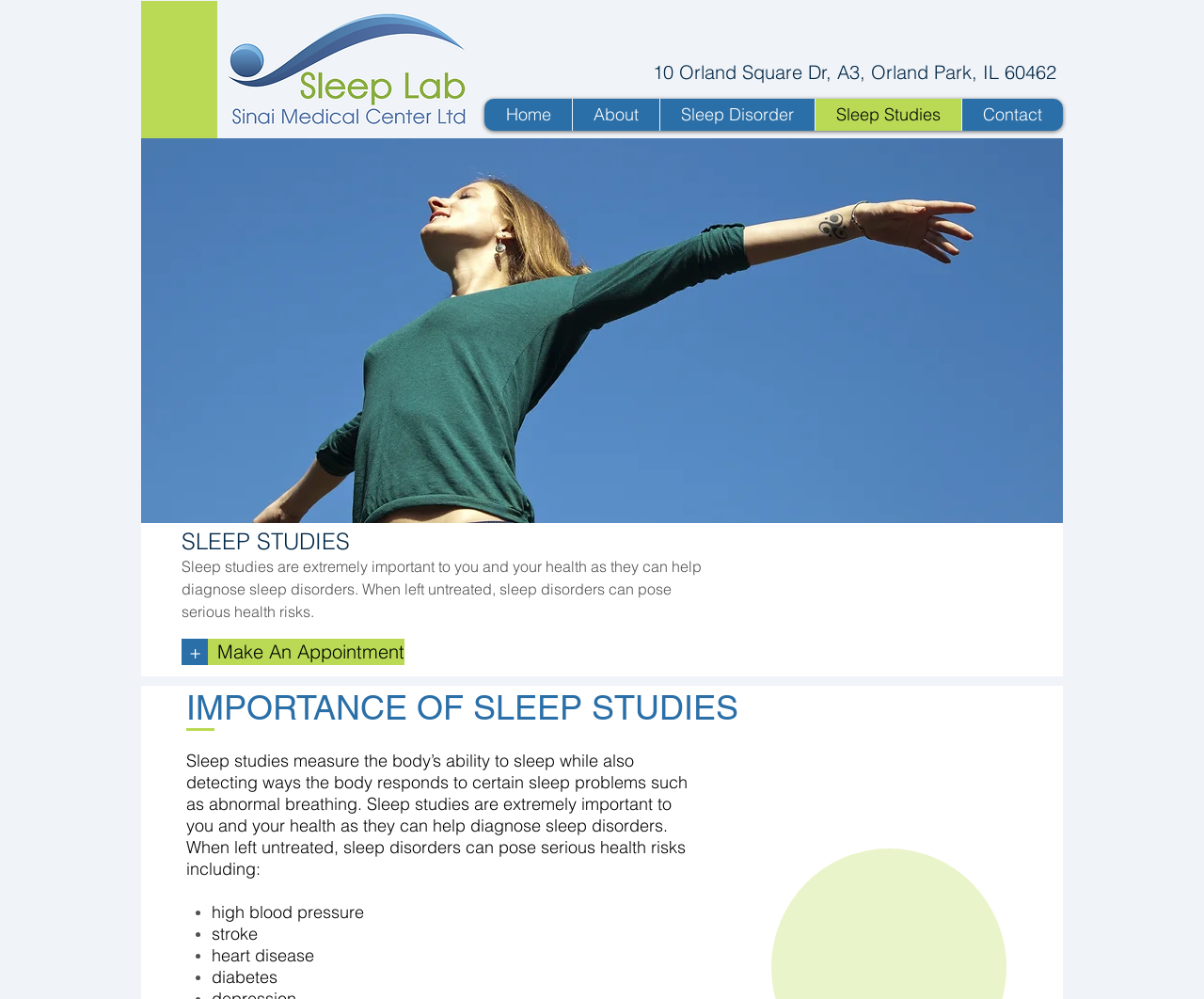Please determine the bounding box coordinates of the element to click on in order to accomplish the following task: "Read the 'Java Scanner Next Char: Java Explained' article". Ensure the coordinates are four float numbers ranging from 0 to 1, i.e., [left, top, right, bottom].

None